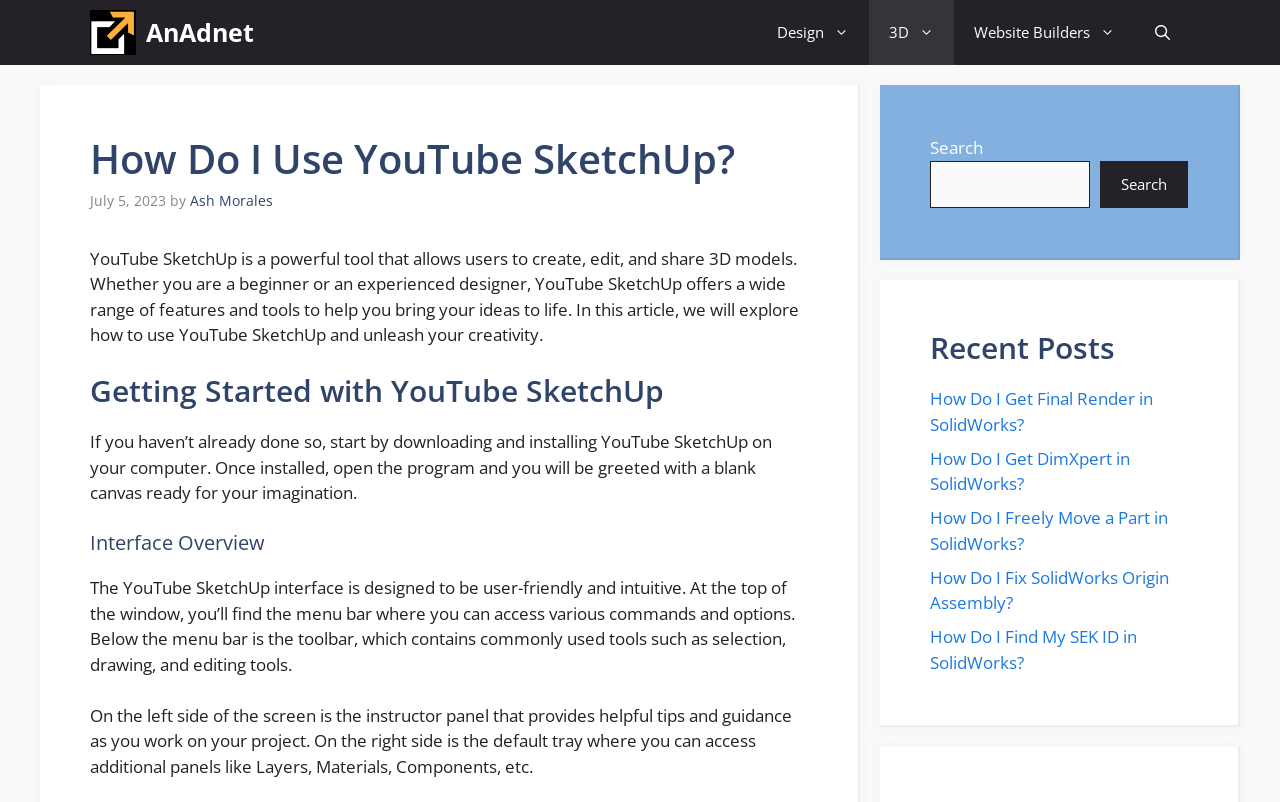Please identify the bounding box coordinates of the element's region that should be clicked to execute the following instruction: "Click on the 'Ash Morales' link". The bounding box coordinates must be four float numbers between 0 and 1, i.e., [left, top, right, bottom].

[0.148, 0.238, 0.213, 0.262]